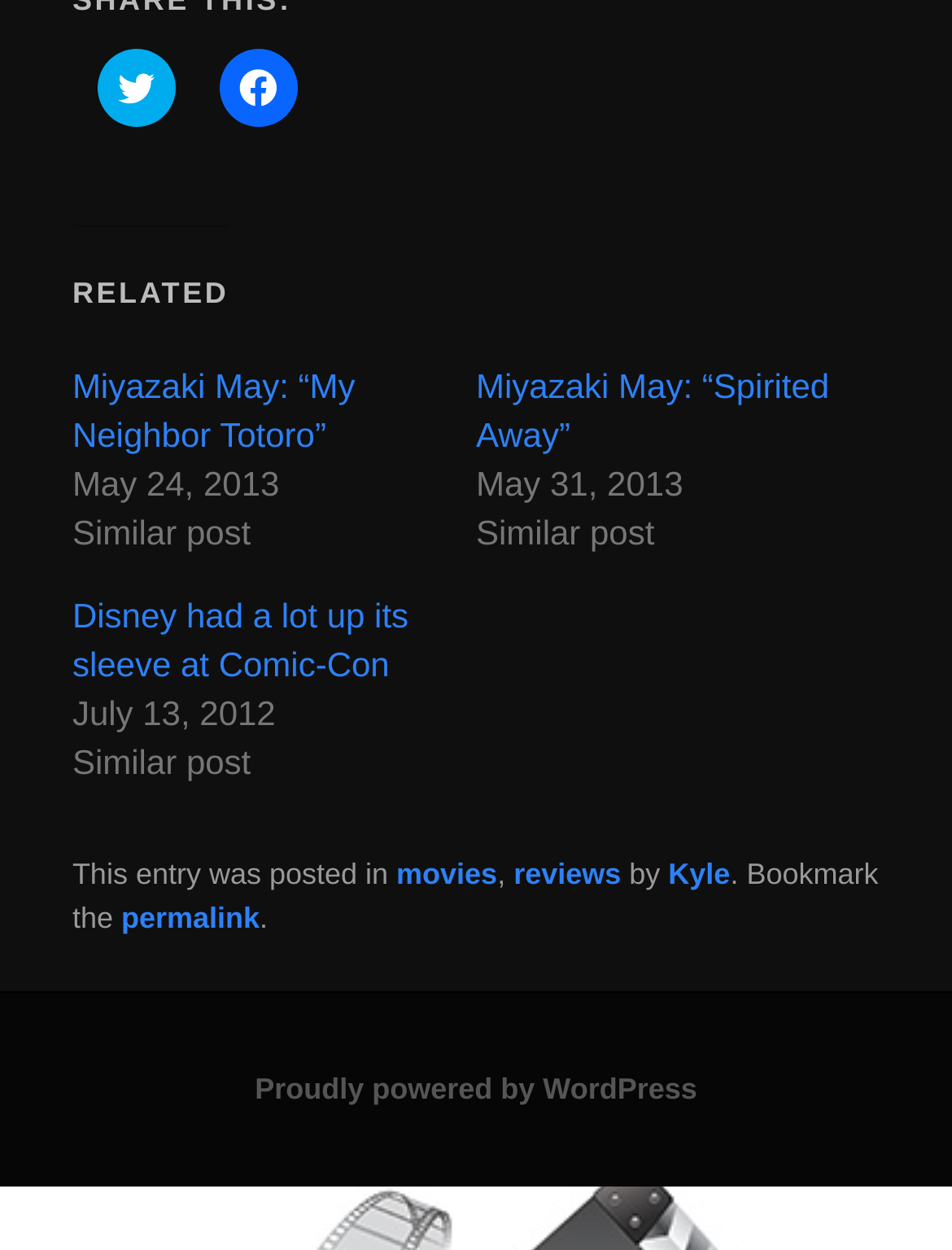Find the bounding box coordinates of the clickable area that will achieve the following instruction: "Read related post 'Miyazaki May: “My Neighbor Totoro”'".

[0.076, 0.293, 0.373, 0.363]